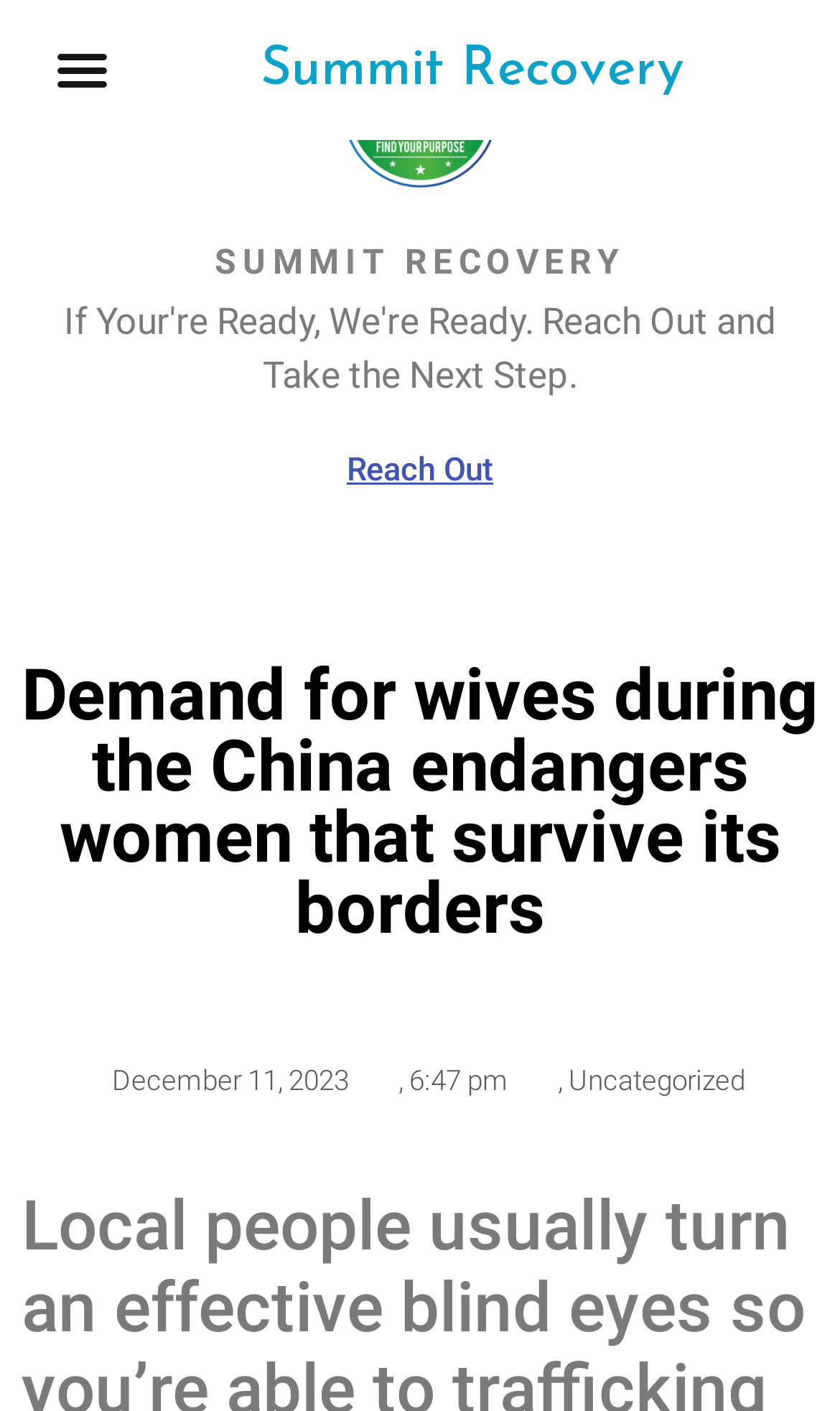What is the name of the recovery center?
Using the visual information, answer the question in a single word or phrase.

Summit Recovery